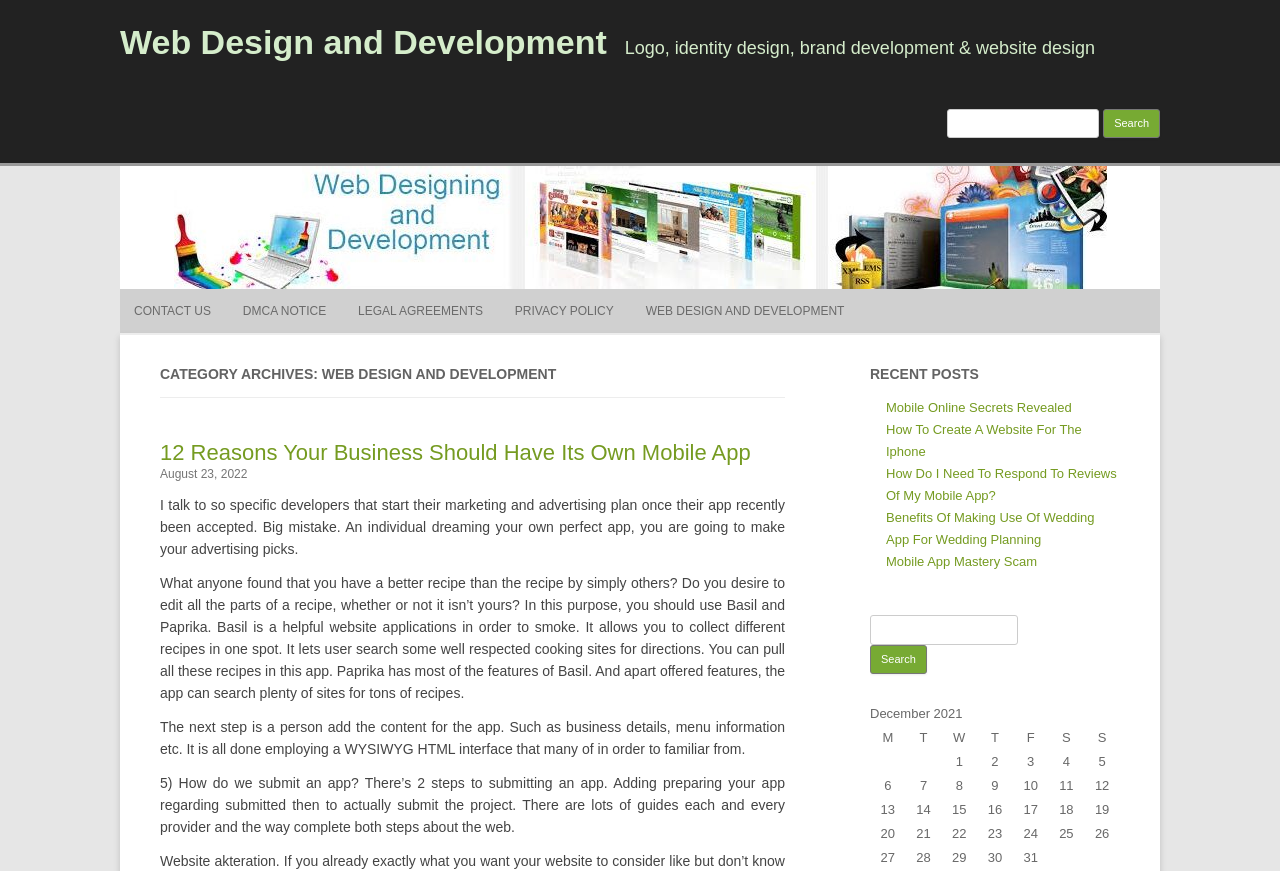Locate the UI element described by alt="Web Design and Development" and provide its bounding box coordinates. Use the format (top-left x, top-left y, bottom-right x, bottom-right y) with all values as floating point numbers between 0 and 1.

[0.094, 0.191, 0.906, 0.332]